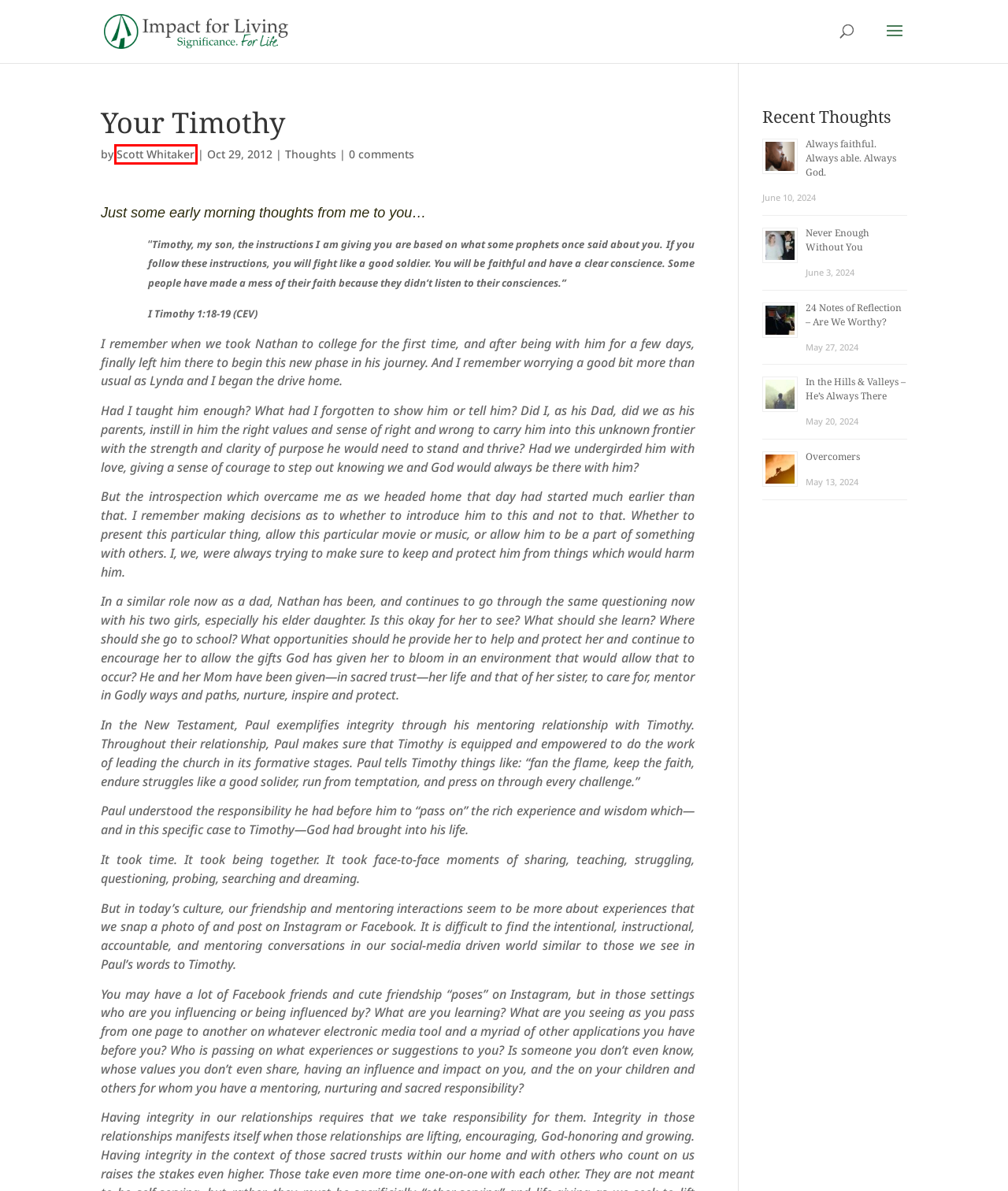Observe the screenshot of a webpage with a red bounding box around an element. Identify the webpage description that best fits the new page after the element inside the bounding box is clicked. The candidates are:
A. Never Enough Without You | Impact for Living
B. Overcomers | Impact for Living
C. Scott Whitaker | Impact for Living
D. Always faithful. Always able. Always God. | Impact for Living
E. Impact for Living | Significance. For Life.
F. 24 Notes of Reflection – Are We Worthy? | Impact for Living
G. Thoughts | Impact for Living
H. In the Hills & Valleys – He’s Always There | Impact for Living

C